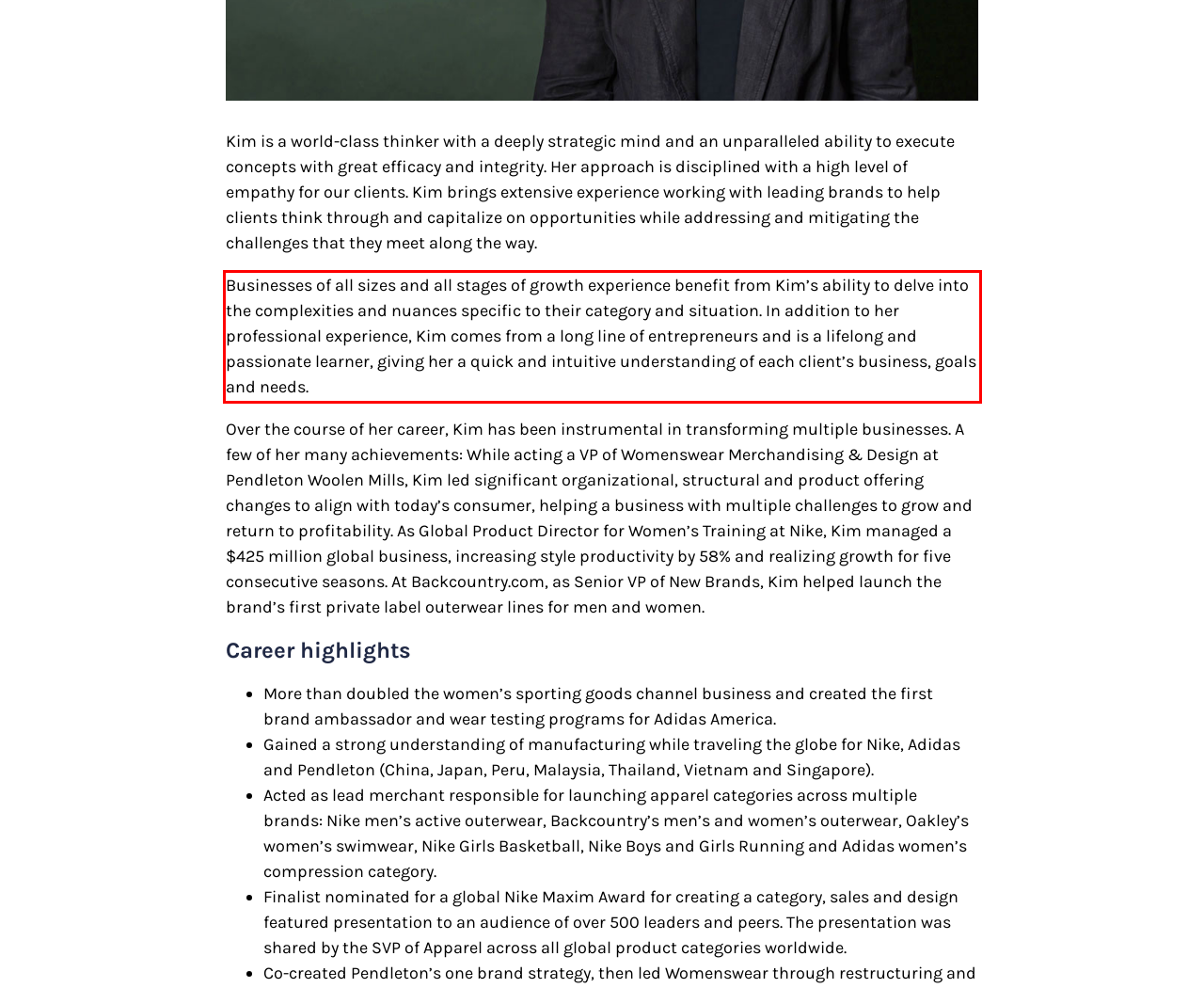Please examine the webpage screenshot containing a red bounding box and use OCR to recognize and output the text inside the red bounding box.

Businesses of all sizes and all stages of growth experience benefit from Kim’s ability to delve into the complexities and nuances specific to their category and situation. In addition to her professional experience, Kim comes from a long line of entrepreneurs and is a lifelong and passionate learner, giving her a quick and intuitive understanding of each client’s business, goals and needs.